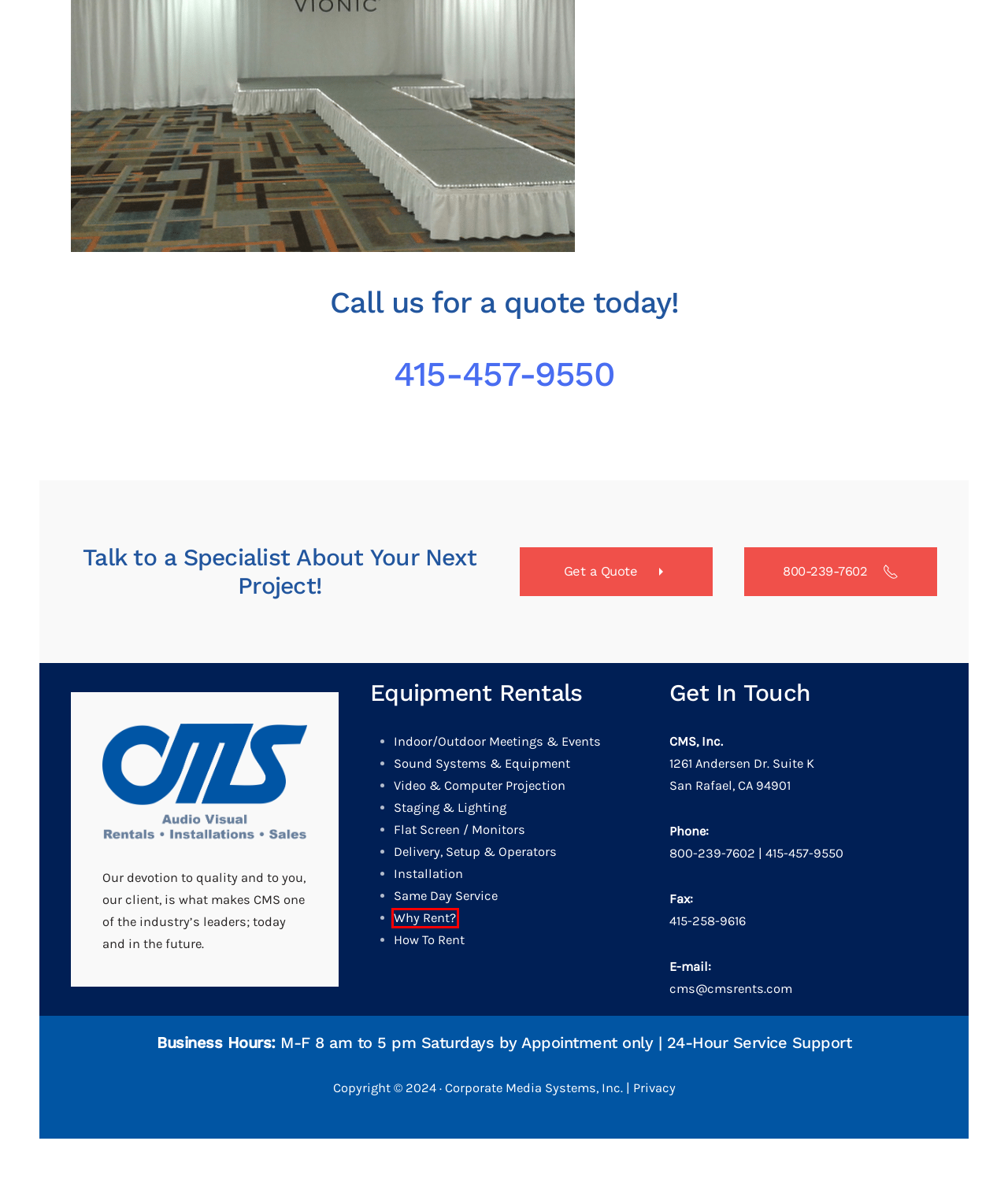Look at the screenshot of a webpage where a red rectangle bounding box is present. Choose the webpage description that best describes the new webpage after clicking the element inside the red bounding box. Here are the candidates:
A. Indoor/Outdoor Meetings & Events - Corporate Media Systems, Inc.
B. Flat Screen / Monitors - Corporate Media Systems, Inc.
C. Video & Computer Projection - Corporate Media Systems, Inc.
D. Installation - Corporate Media Systems, Inc.
E. Sound Systems & Equipment - Corporate Media Systems, Inc.
F. Same Day Service - Corporate Media Systems, Inc.
G. Why Rent? - Corporate Media Systems, Inc.
H. Delivery, Setup & Operators - Corporate Media Systems, Inc.

G